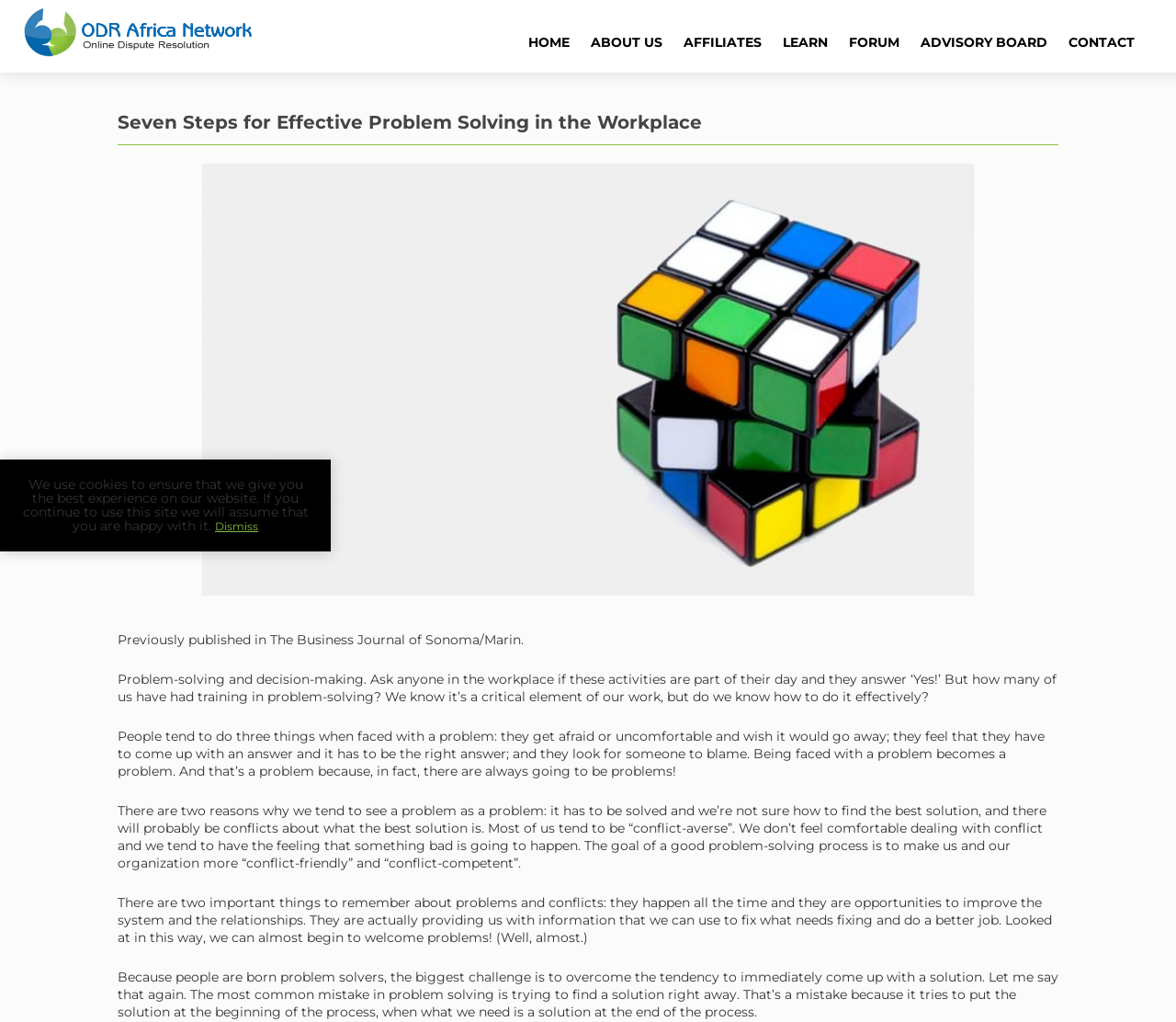Please identify the coordinates of the bounding box that should be clicked to fulfill this instruction: "Click LEARN".

[0.658, 0.022, 0.712, 0.062]